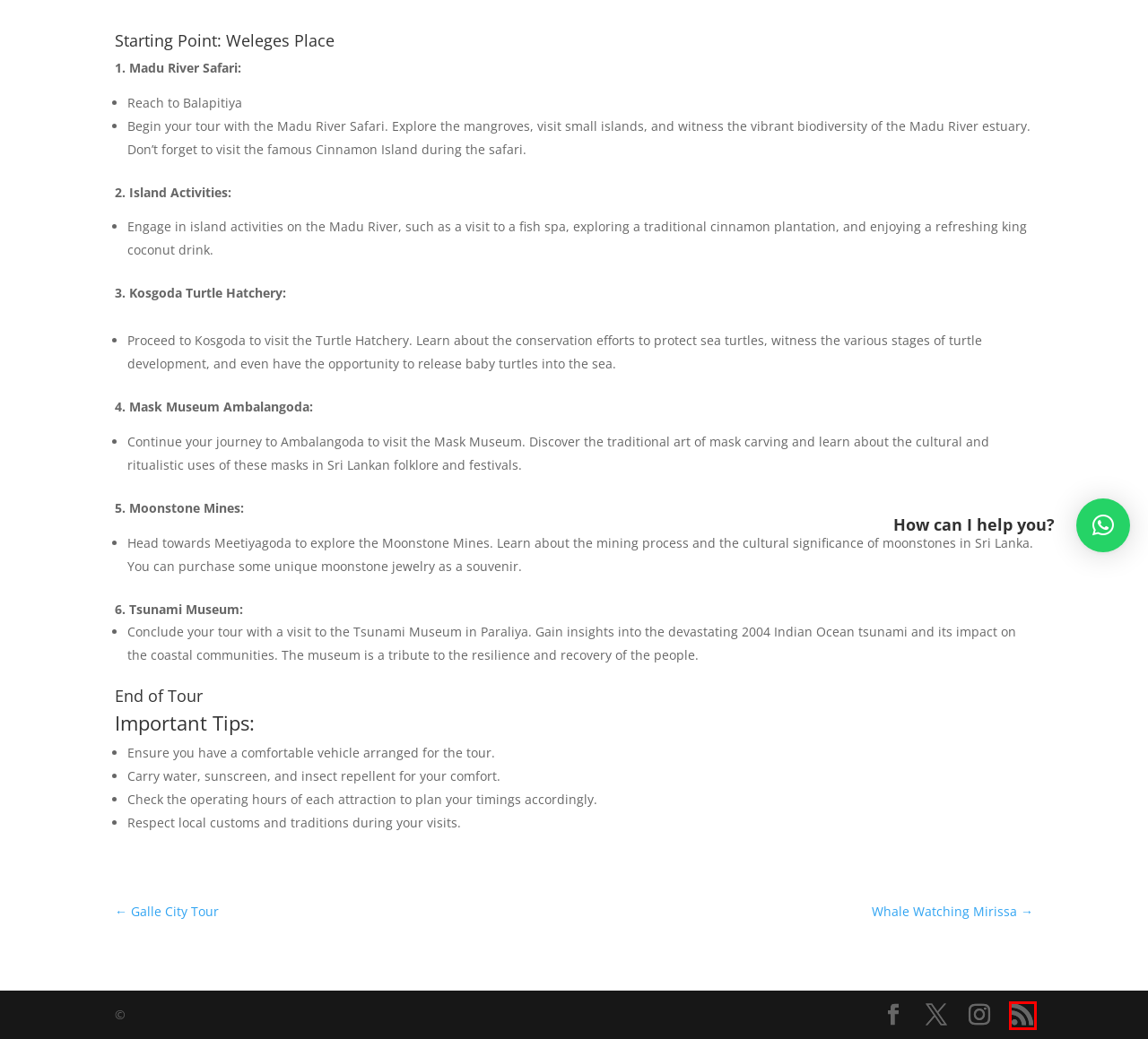Examine the screenshot of the webpage, which includes a red bounding box around an element. Choose the best matching webpage description for the page that will be displayed after clicking the element inside the red bounding box. Here are the candidates:
A. Day Excursions | Weleges Place Hikkaduwa Sri Lanka
B. Galle City Tour | Weleges Place Hikkaduwa Sri Lanka
C. Weleges Place Hikkaduwa Sri Lanka | Serenity , Unmached , Hospility
D. Whale Watching Mirissa | Weleges Place Hikkaduwa Sri Lanka
E. Tours | Weleges Place Hikkaduwa Sri Lanka
F. Our Hotel | Weleges Place Hikkaduwa Sri Lanka
G. Weleges Place Hikkaduwa Sri Lanka
H. Contact Us | Weleges Place Hikkaduwa Sri Lanka

G